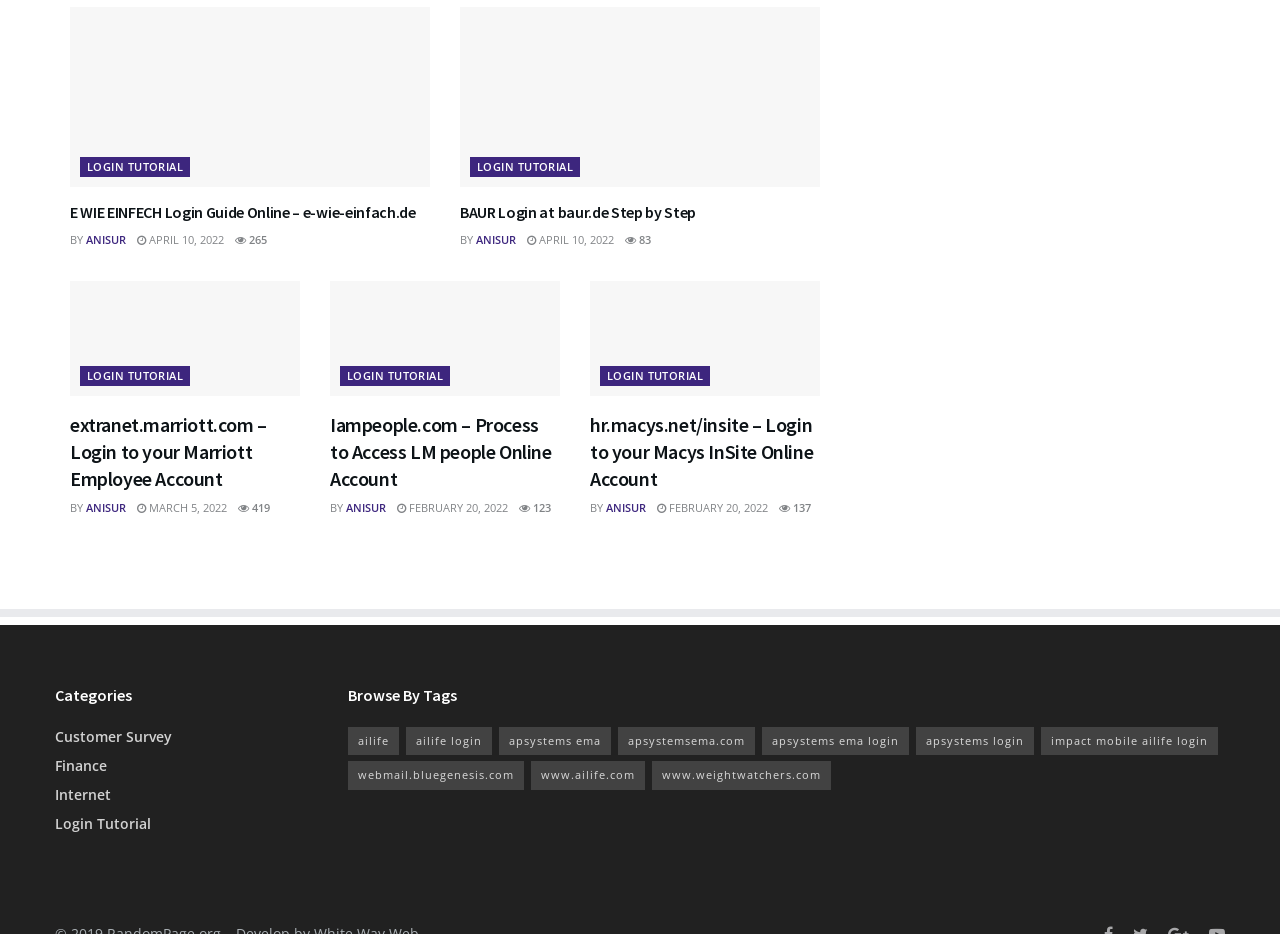Identify the bounding box coordinates of the region I need to click to complete this instruction: "Access Marriott employee login".

[0.055, 0.301, 0.234, 0.424]